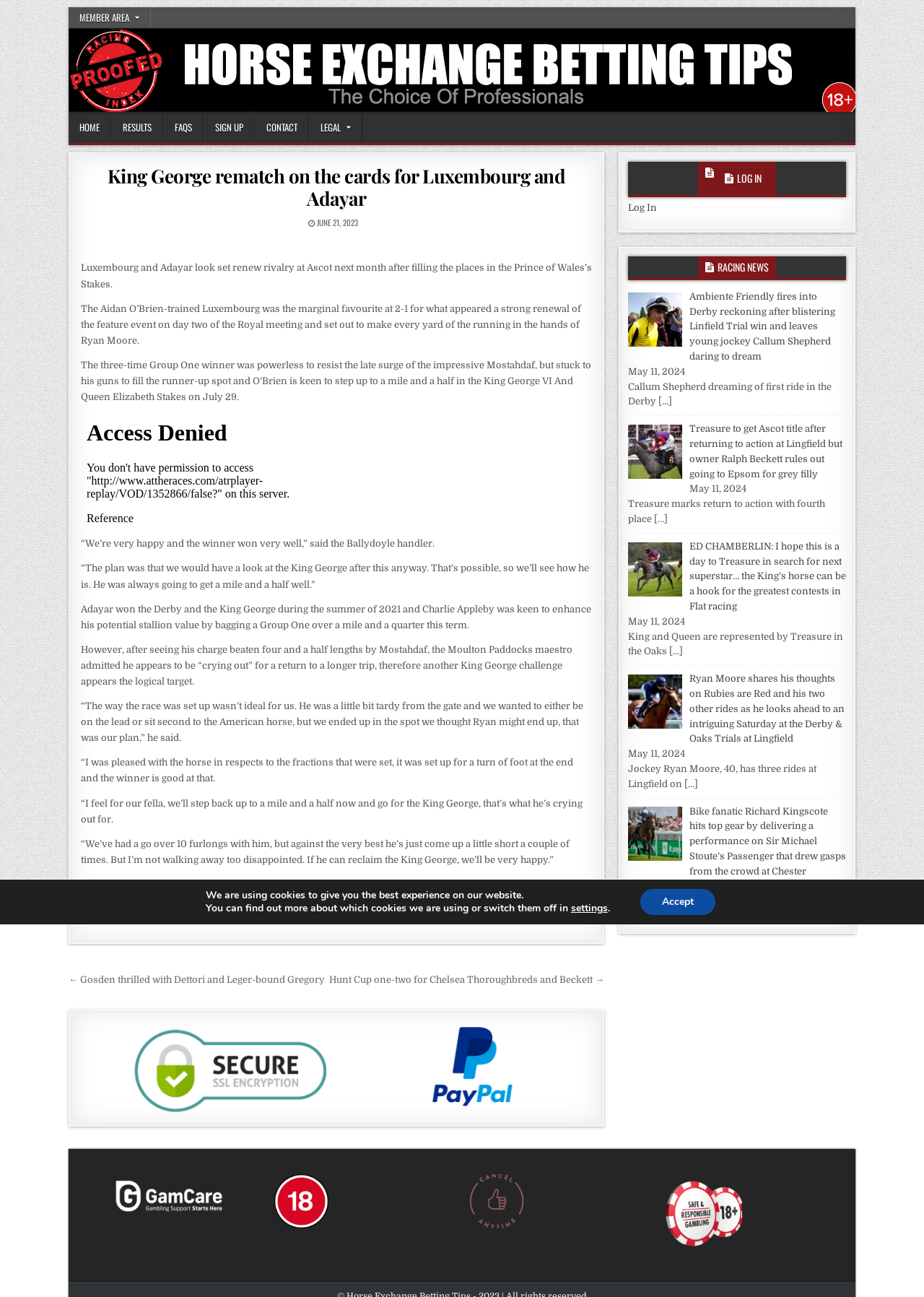Describe in detail what you see on the webpage.

The webpage appears to be a news article about horse racing, specifically discussing the King George rematch between Luxembourg and Adayar. At the top of the page, there is a navigation menu with links to various sections, including "Member Area", "Home", "Results", "FAQs", "Sign Up", "Contact", and "Legal". 

Below the navigation menu, there is a main article section that takes up most of the page. The article has a heading "King George rematch on the cards for Luxembourg and Adayar" and is accompanied by a subheading that summarizes the content of the article. The article itself is divided into several paragraphs, with quotes from trainers and other relevant information about the horse racing event.

To the right of the main article section, there is a complementary section that contains a log-in link, a section for racing news, and a GDPR cookie banner at the bottom. The racing news section lists several news articles with links to read more, along with the date and a brief summary of each article.

At the bottom of the page, there is a content information section with a link to more information.